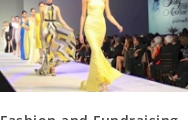Based on the image, provide a detailed and complete answer to the question: 
What is the atmosphere of the event?

The caption describes the ambiance as one of excitement and anticipation, epitomizing the glitz and glamour typical of high-end fashion events, which suggests that the audience is eagerly engaged and looking forward to the rest of the show.